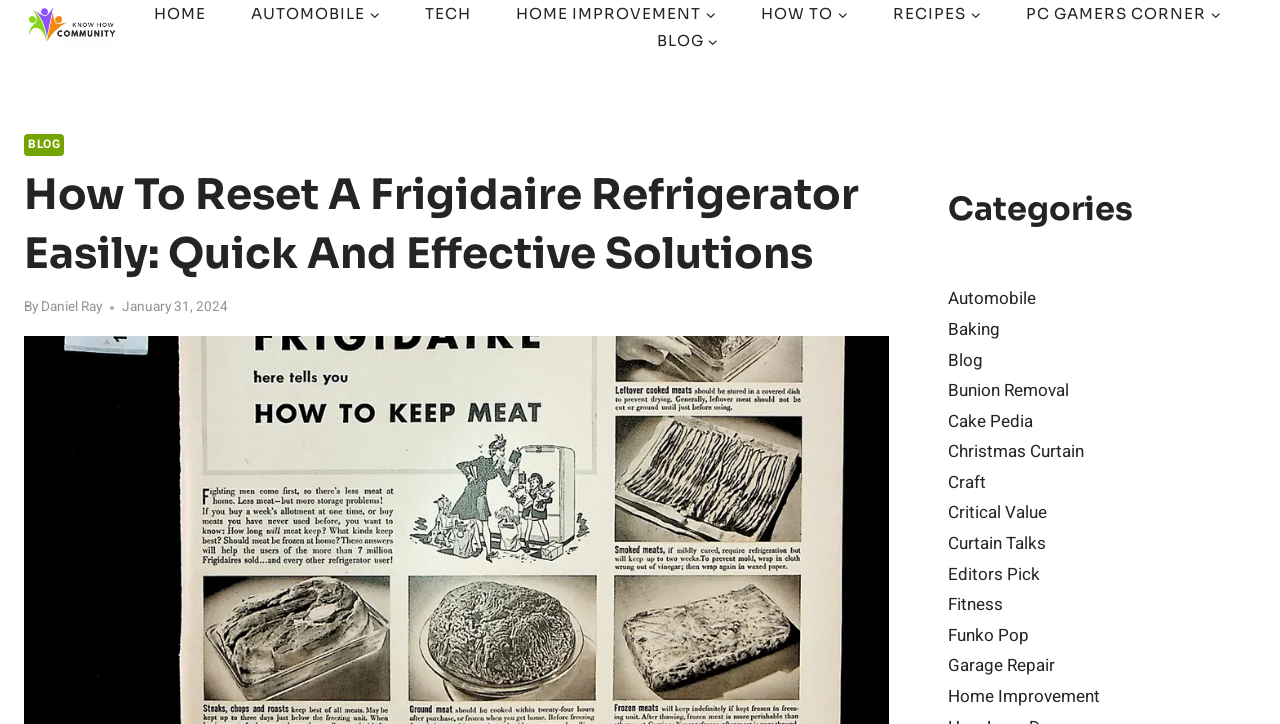Please identify the bounding box coordinates of the area I need to click to accomplish the following instruction: "go to HOME page".

[0.103, 0.0, 0.179, 0.037]